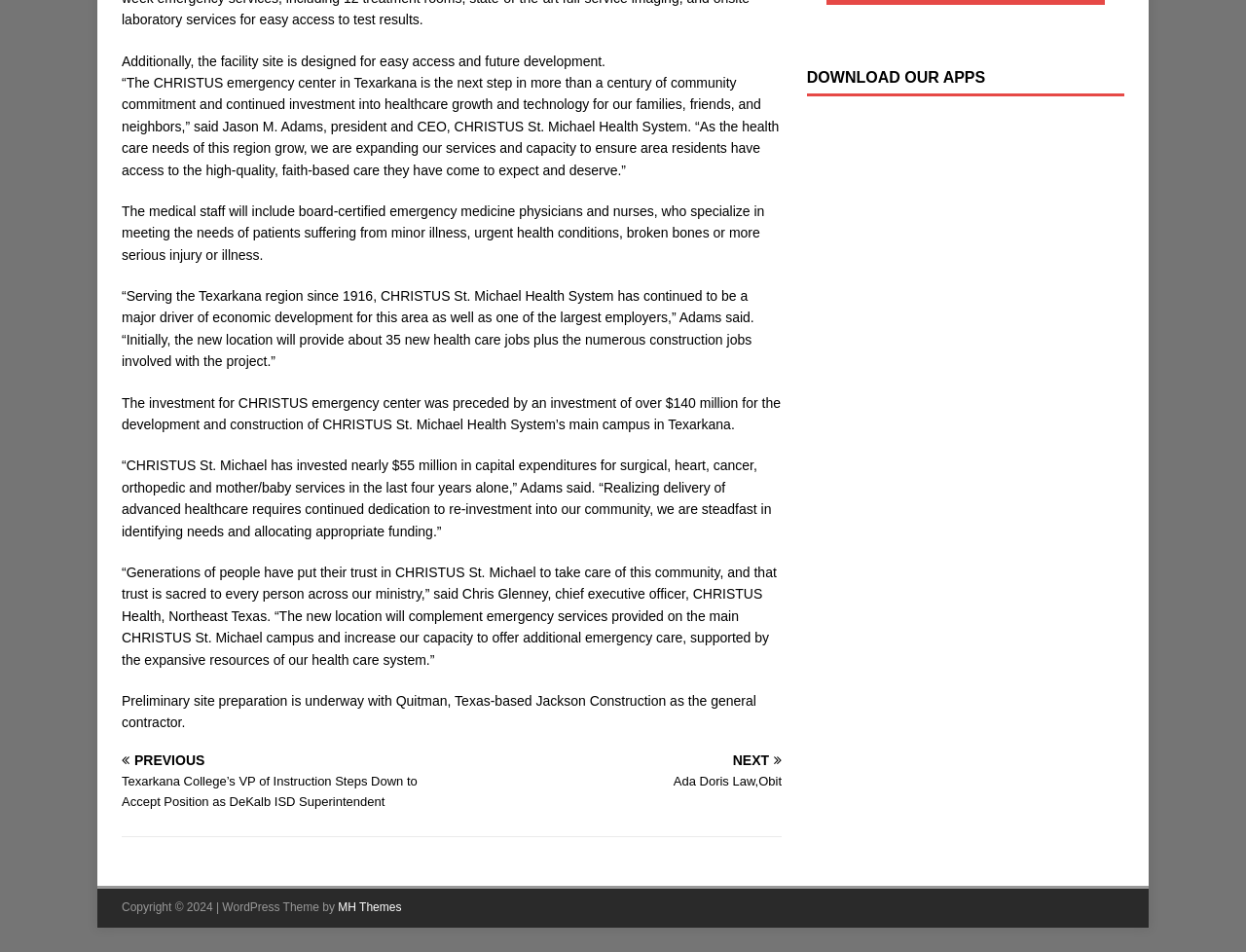Identify and provide the bounding box coordinates of the UI element described: "NEXT Ada Doris Law,Obit". The coordinates should be formatted as [left, top, right, bottom], with each number being a float between 0 and 1.

[0.369, 0.791, 0.627, 0.832]